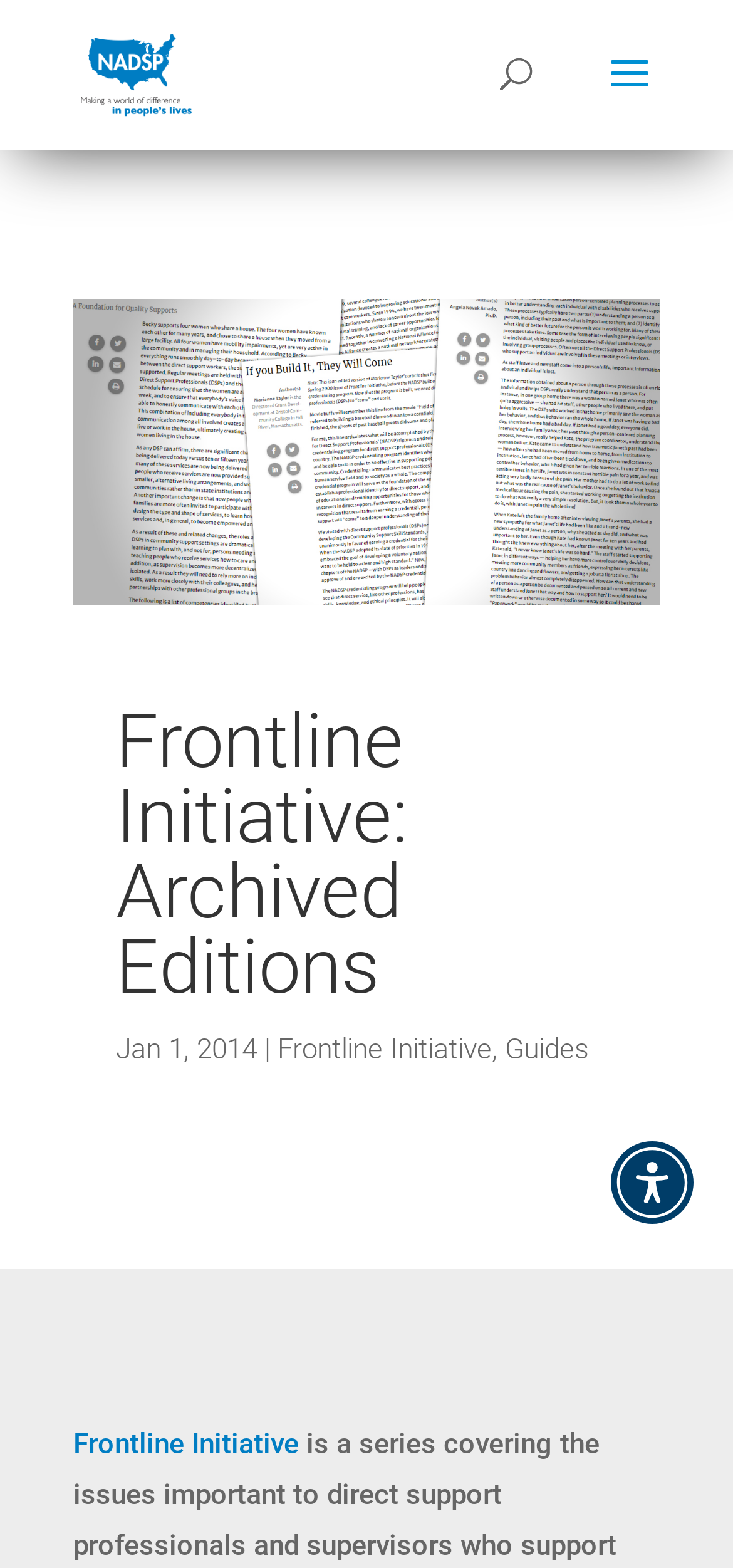Generate a thorough caption that explains the contents of the webpage.

The webpage is titled "Frontline Initiative: Archived Editions - NADSP" and features a prominent logo of NADSP at the top left corner, accompanied by a link to the organization's website. 

Below the logo, there is a search bar that spans across the top of the page, taking up about half of the screen's width. 

The main content of the page is divided into sections, with a heading "Frontline Initiative: Archived Editions" situated near the top center of the page. 

Underneath the heading, there is a list of archived editions, with the first item dated "Jan 1, 2014". The list appears to be organized in a vertical manner, with each item separated by a vertical line. The first item is linked to "Frontline Initiative", and the second item is linked to "Guides". 

At the bottom left of the page, there is a link to open "Frontline Initiative" in a new tab. 

On the top right corner, there is an "Accessibility Menu" button, which, when clicked, opens a dialog box.